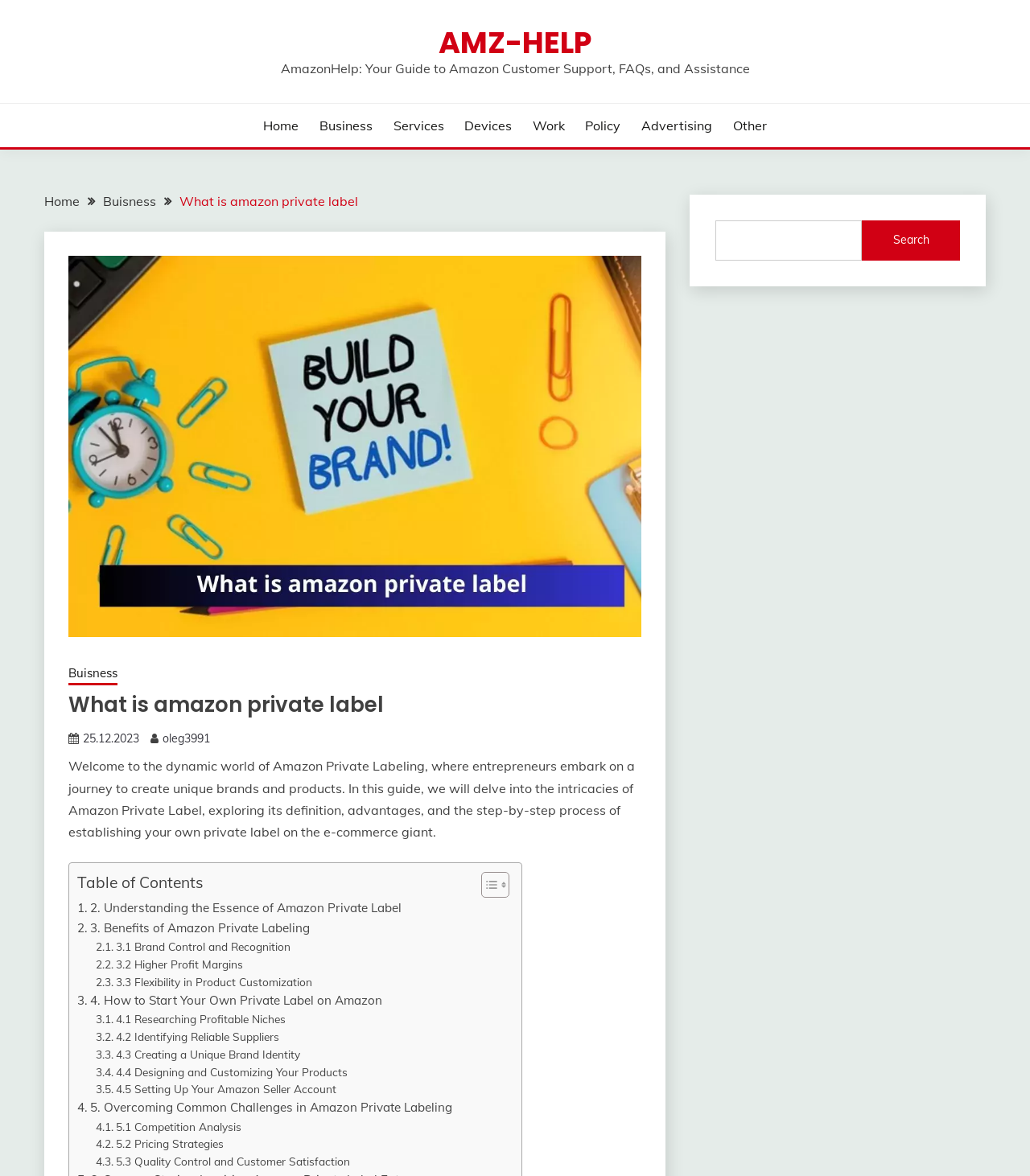What is the date mentioned on the webpage? Based on the screenshot, please respond with a single word or phrase.

25.12.2023